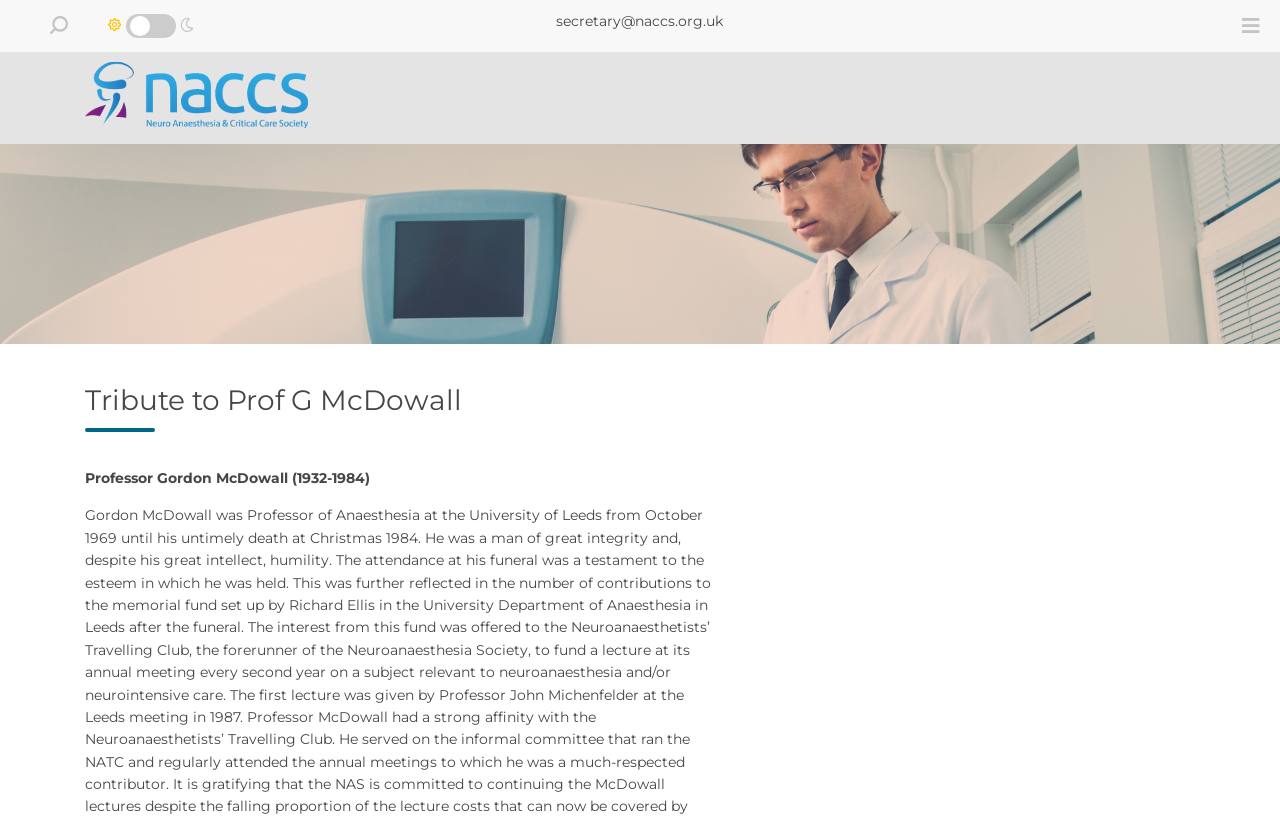Provide a single word or phrase answer to the question: 
Is there a social media link on the webpage?

Yes